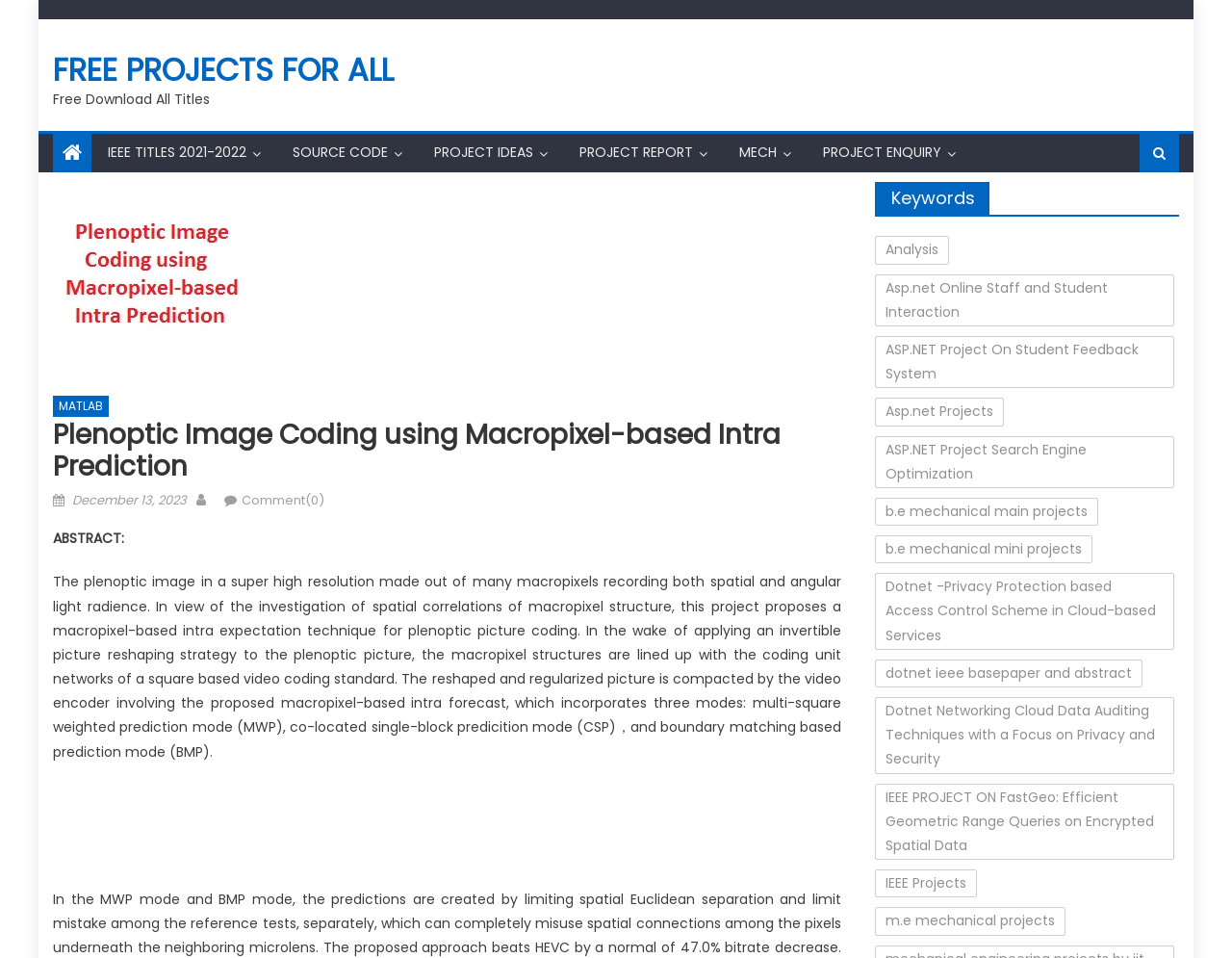Generate a thorough description of the webpage.

This webpage is about "Plenoptic Image Coding using Macropixel-based Intra Prediction" and appears to be a project description page. At the top, there is a header section with a link to "FREE PROJECTS FOR ALL" and a static text "Free Download All Titles". Below this, there are several links to different categories, including "IEEE TITLES 2021-2022", "SOURCE CODE", "PROJECT IDEAS", "PROJECT REPORT", "MECH", and "PROJECT ENQUIRY".

On the left side of the page, there is a figure, and below it, a header section with a link to "MATLAB" and a heading "Plenoptic Image Coding using Macropixel-based Intra Prediction". This is followed by a section with information about the post, including the date "December 13, 2023", and the author.

The main content of the page is an abstract, which describes a project that proposes a macropixel-based intra prediction technique for plenoptic image coding. The abstract is divided into several paragraphs and explains the project's objectives and methodology.

On the right side of the page, there is a section with a heading "Keywords" and several links to different topics, including "Analysis", "Asp.net Online Staff and Student Interaction", "ASP.NET Project On Student Feedback System", and many others. These links appear to be related to the project and provide additional information or resources.

At the bottom of the page, there is an iframe with an advertisement.